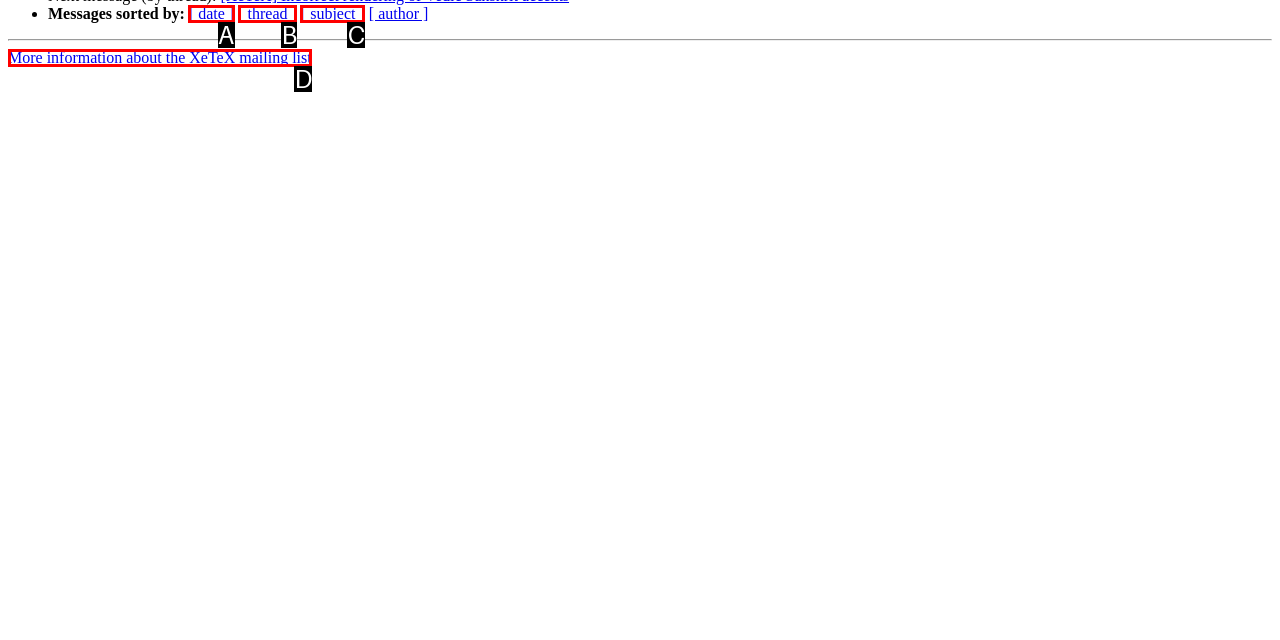Given the description: [ date ], determine the corresponding lettered UI element.
Answer with the letter of the selected option.

A